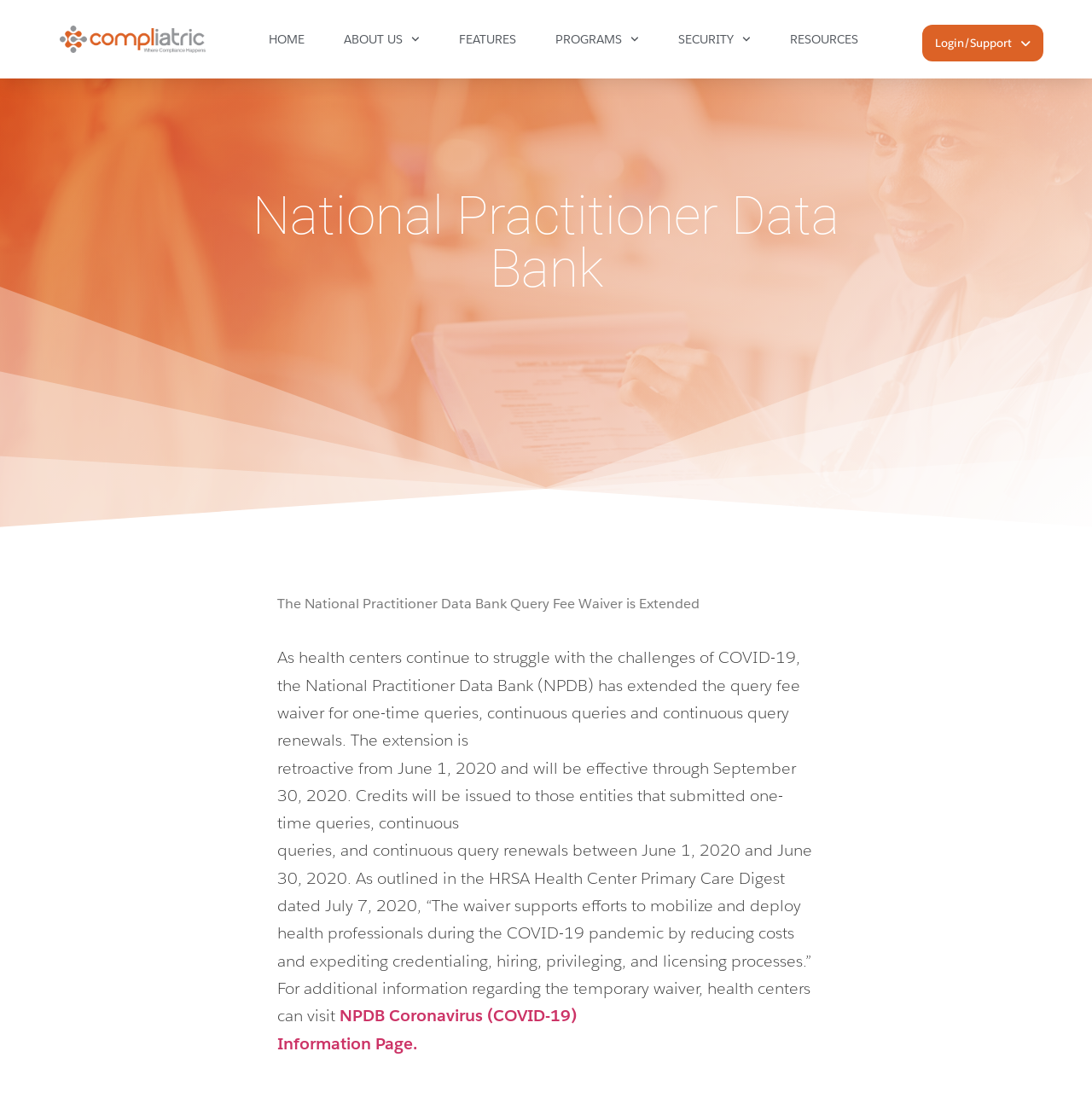Please locate the bounding box coordinates of the element's region that needs to be clicked to follow the instruction: "Access NPDB Coronavirus Information Page". The bounding box coordinates should be provided as four float numbers between 0 and 1, i.e., [left, top, right, bottom].

[0.254, 0.916, 0.528, 0.959]